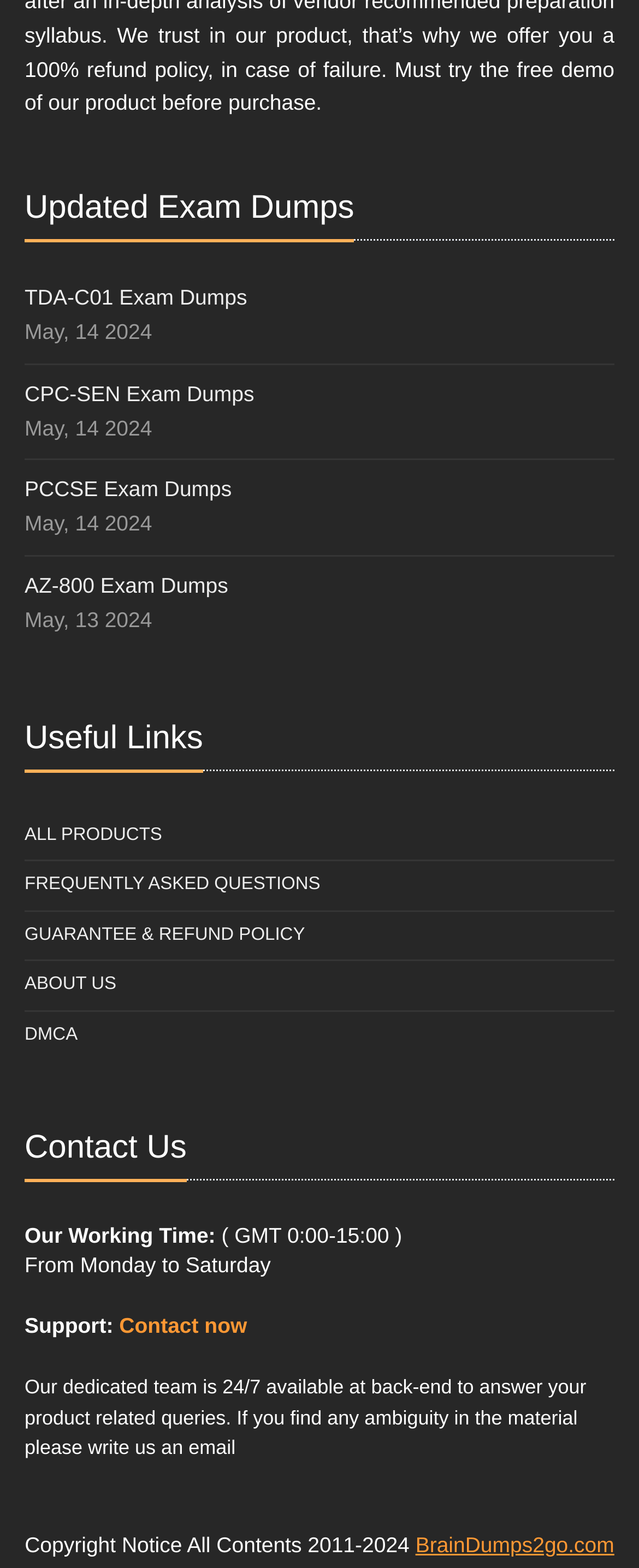Provide the bounding box coordinates of the HTML element this sentence describes: "CPC-SEN Exam Dumps". The bounding box coordinates consist of four float numbers between 0 and 1, i.e., [left, top, right, bottom].

[0.038, 0.243, 0.398, 0.259]